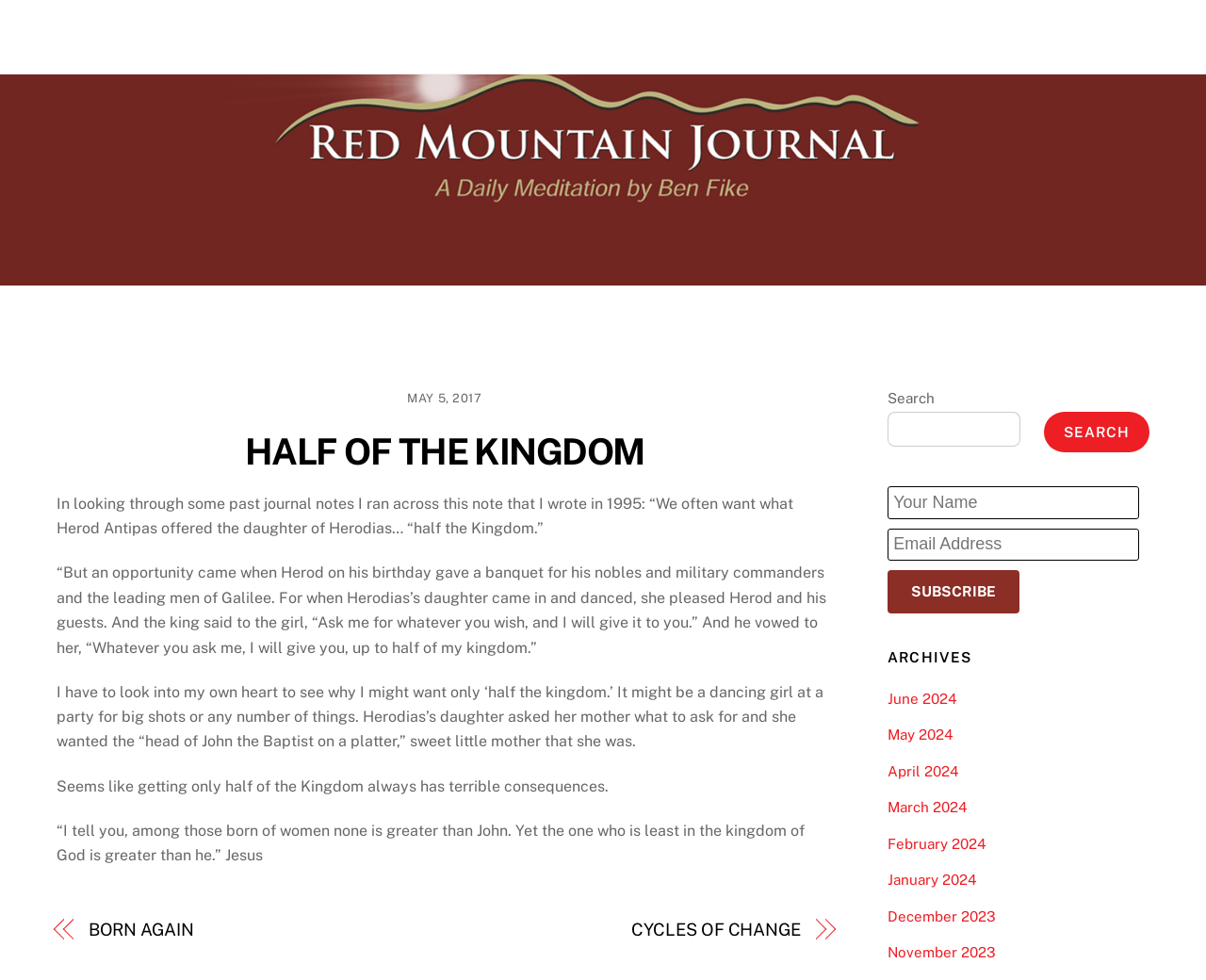What is the date of the article?
By examining the image, provide a one-word or phrase answer.

MAY 5, 2017